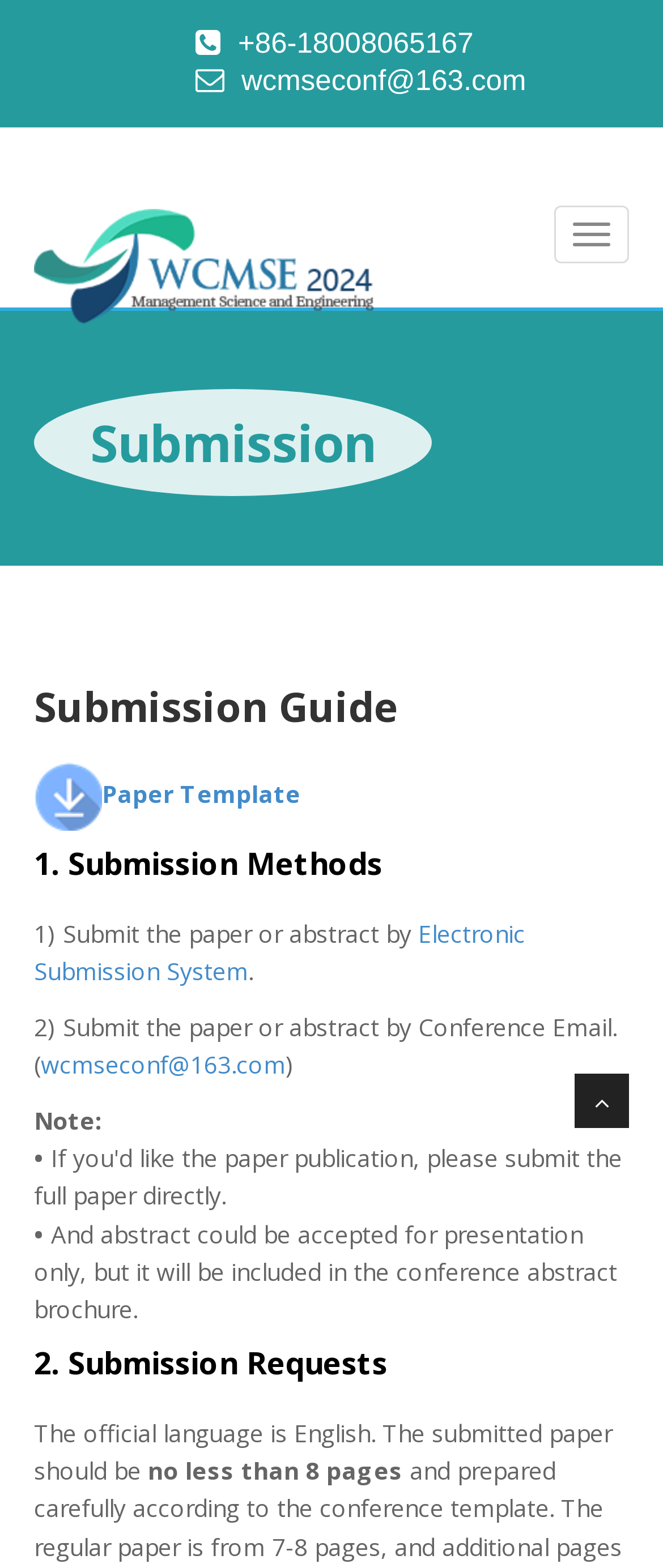Respond to the following question using a concise word or phrase: 
What is the phone number for contact?

+86-18008065167